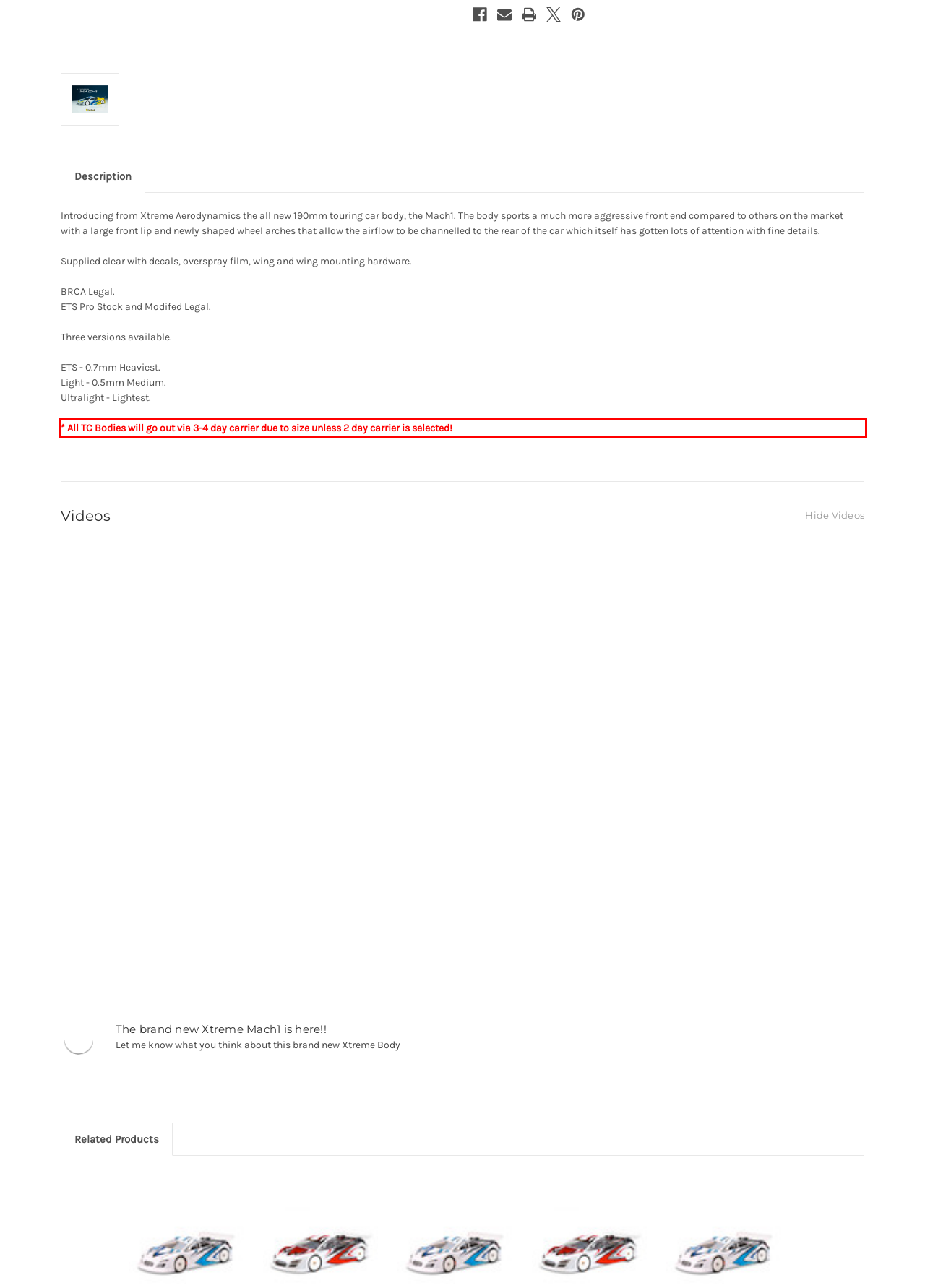Identify and transcribe the text content enclosed by the red bounding box in the given screenshot.

* All TC Bodies will go out via 3-4 day carrier due to size unless 2 day carrier is selected!